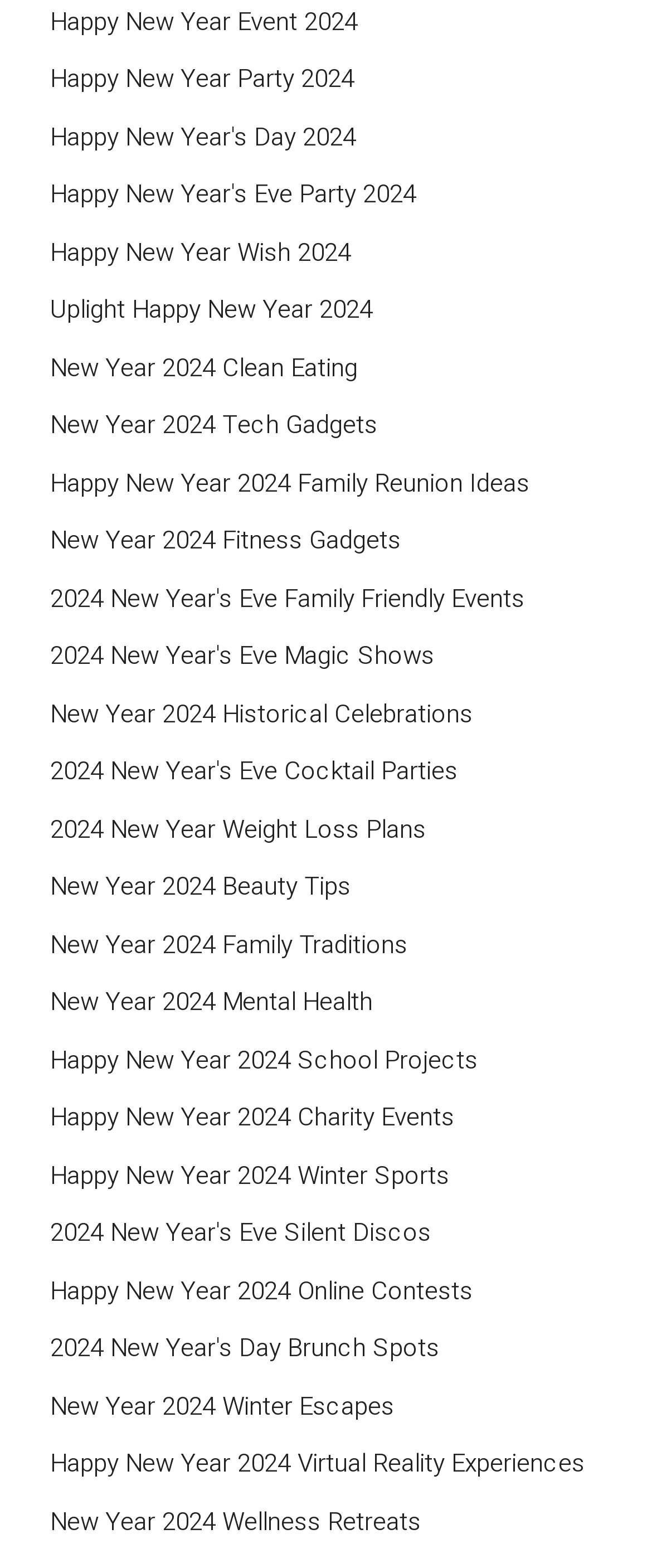How many links are about family-related activities?
Using the image, give a concise answer in the form of a single word or short phrase.

4